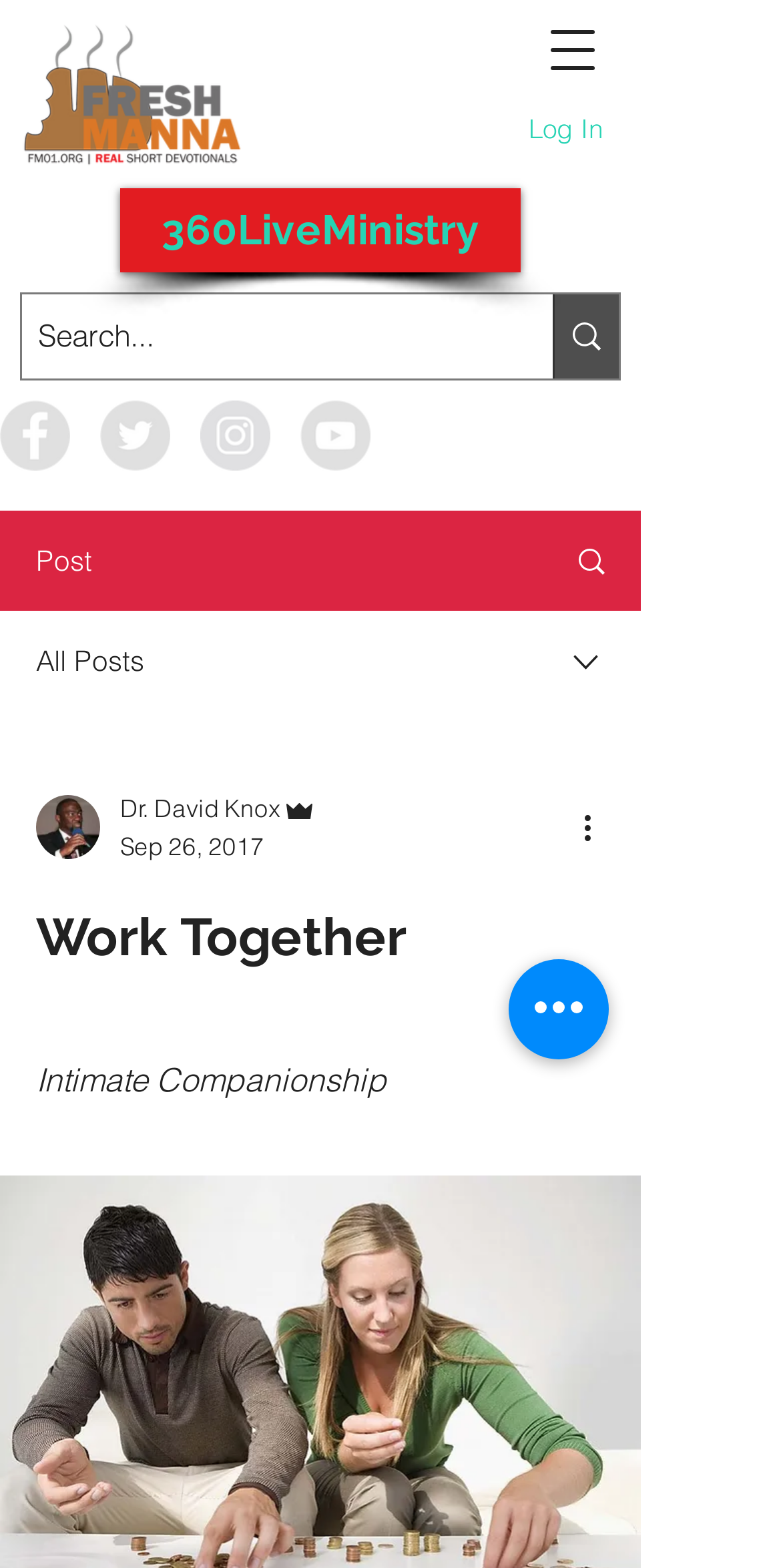How many social media links are available?
Answer the question with a single word or phrase, referring to the image.

4